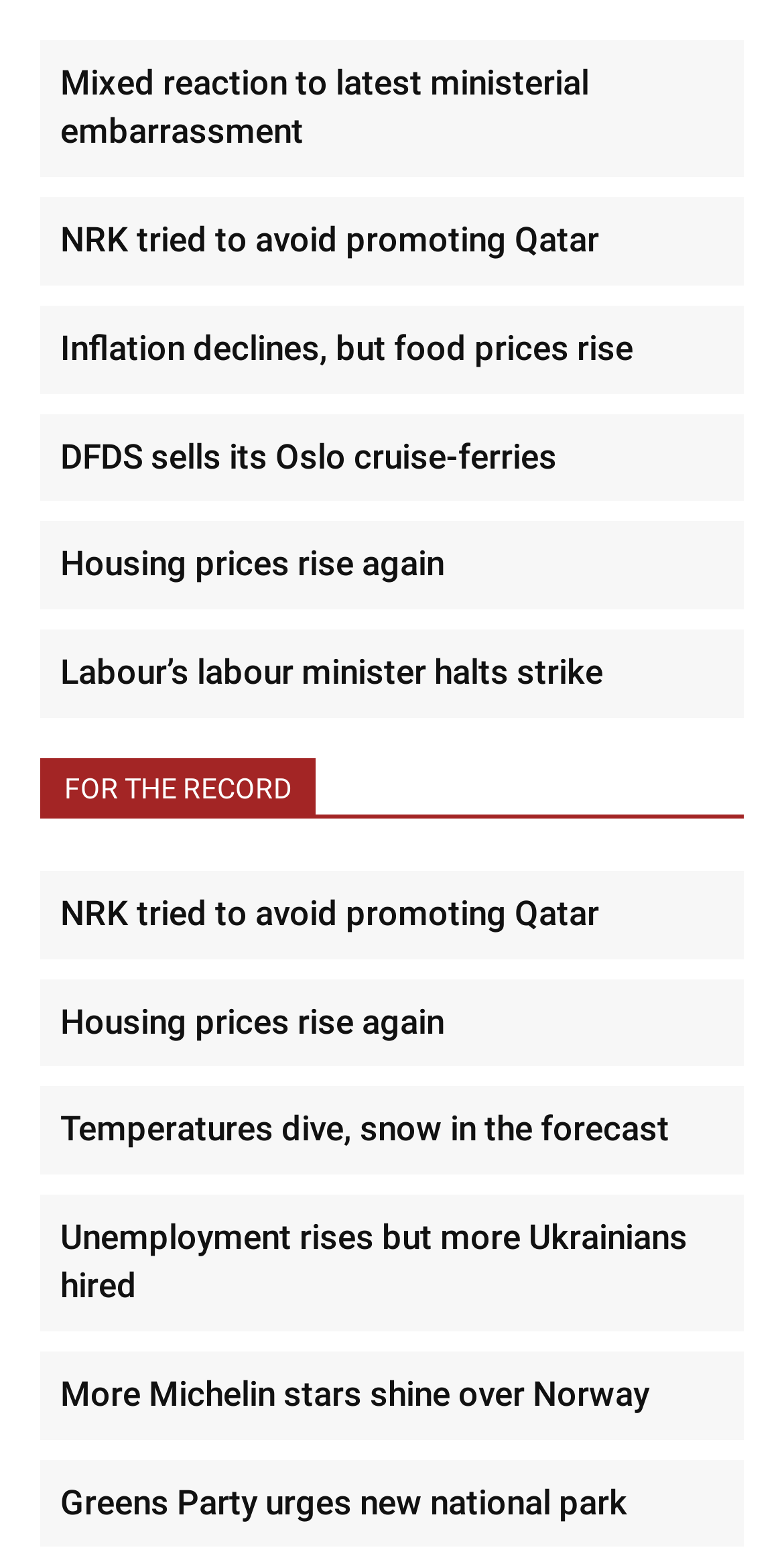Locate the bounding box for the described UI element: "DFDS sells its Oslo cruise-ferries". Ensure the coordinates are four float numbers between 0 and 1, formatted as [left, top, right, bottom].

[0.077, 0.279, 0.71, 0.305]